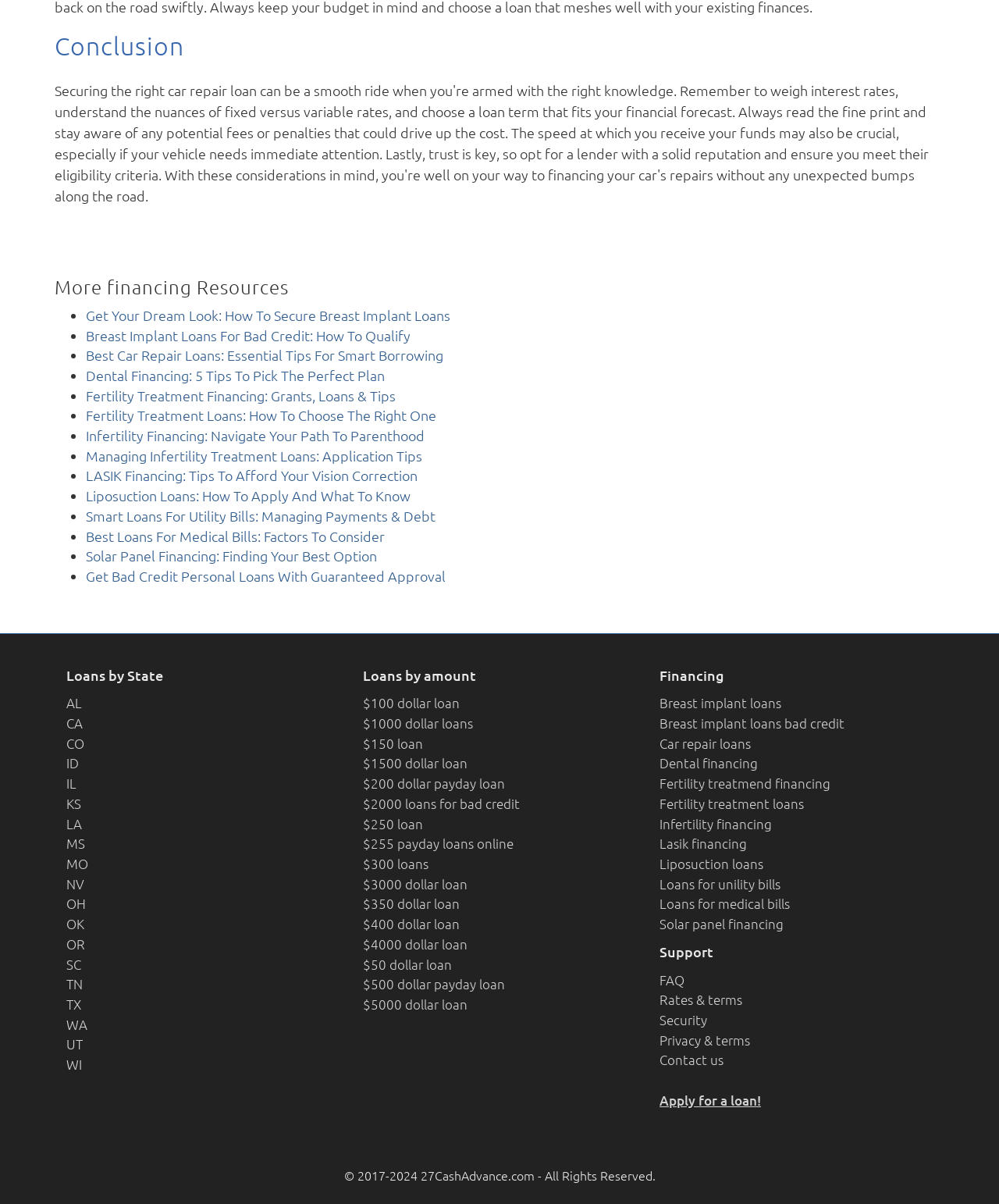How many links are there under 'Loans by State'?
Please respond to the question with a detailed and well-explained answer.

By counting the links under the 'Loans by State' section, I found that there are 20 links, each representing a different state in the US.